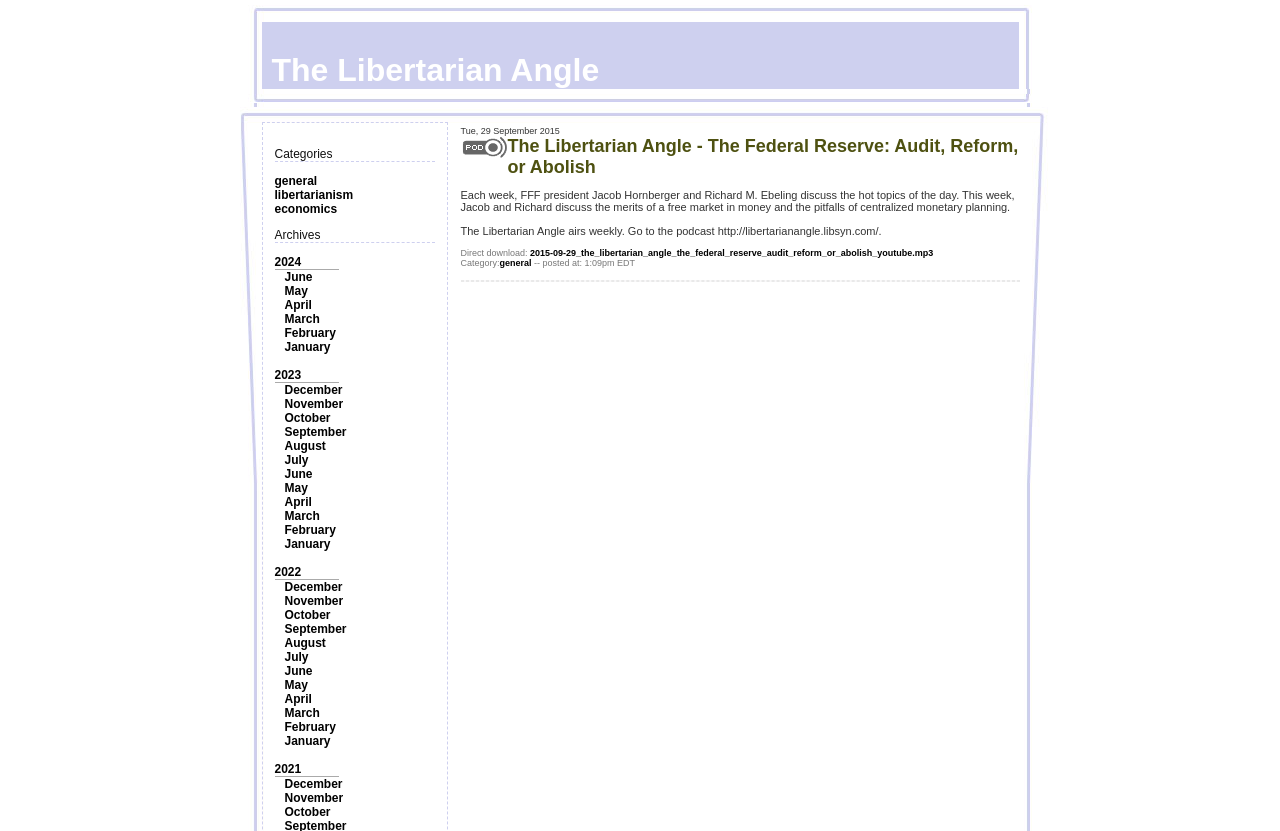Please determine the bounding box coordinates for the element that should be clicked to follow these instructions: "Click the 'libertarianism' category".

[0.214, 0.226, 0.276, 0.243]